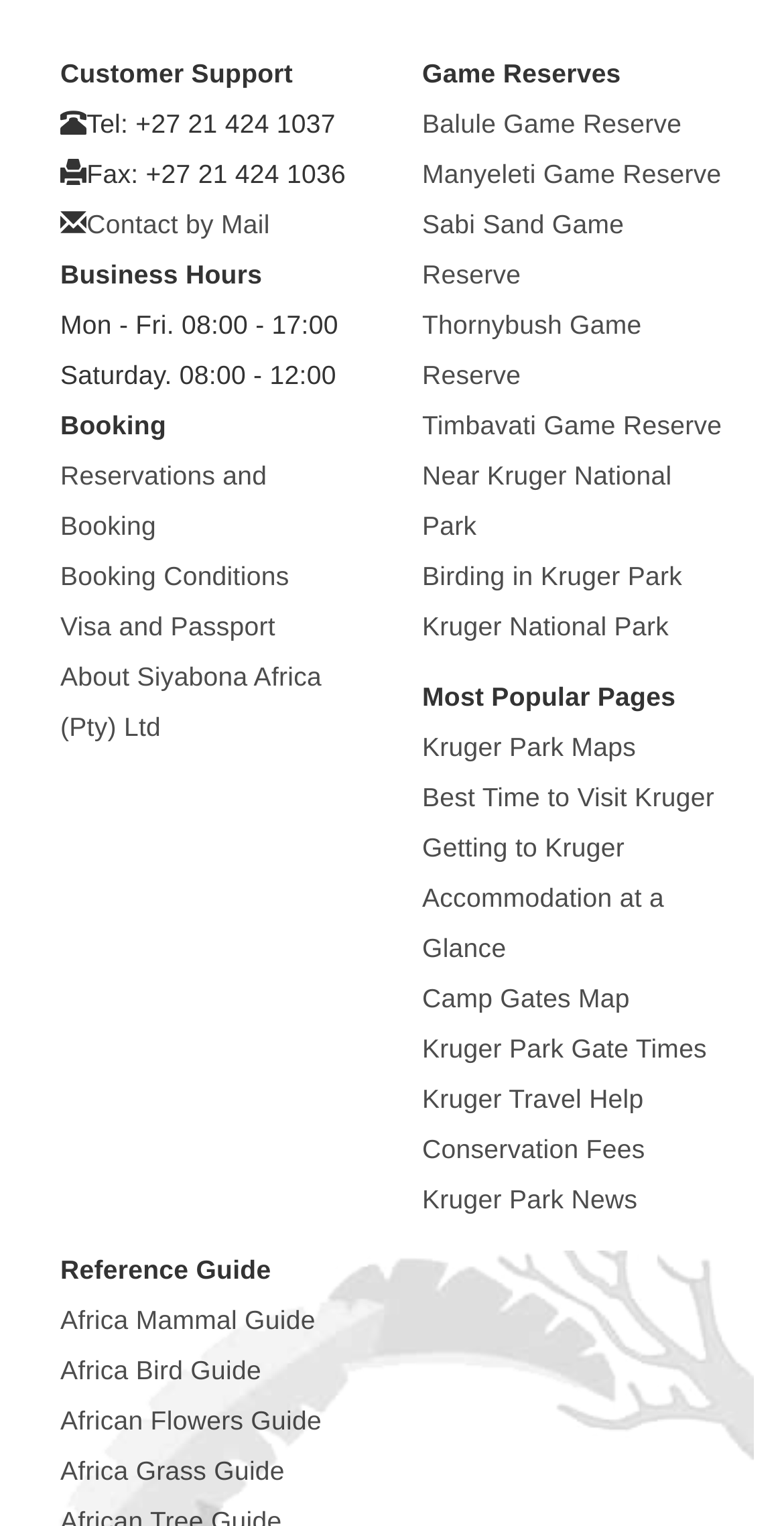What is the phone number for customer support?
Using the image, provide a concise answer in one word or a short phrase.

+27 21 424 1037